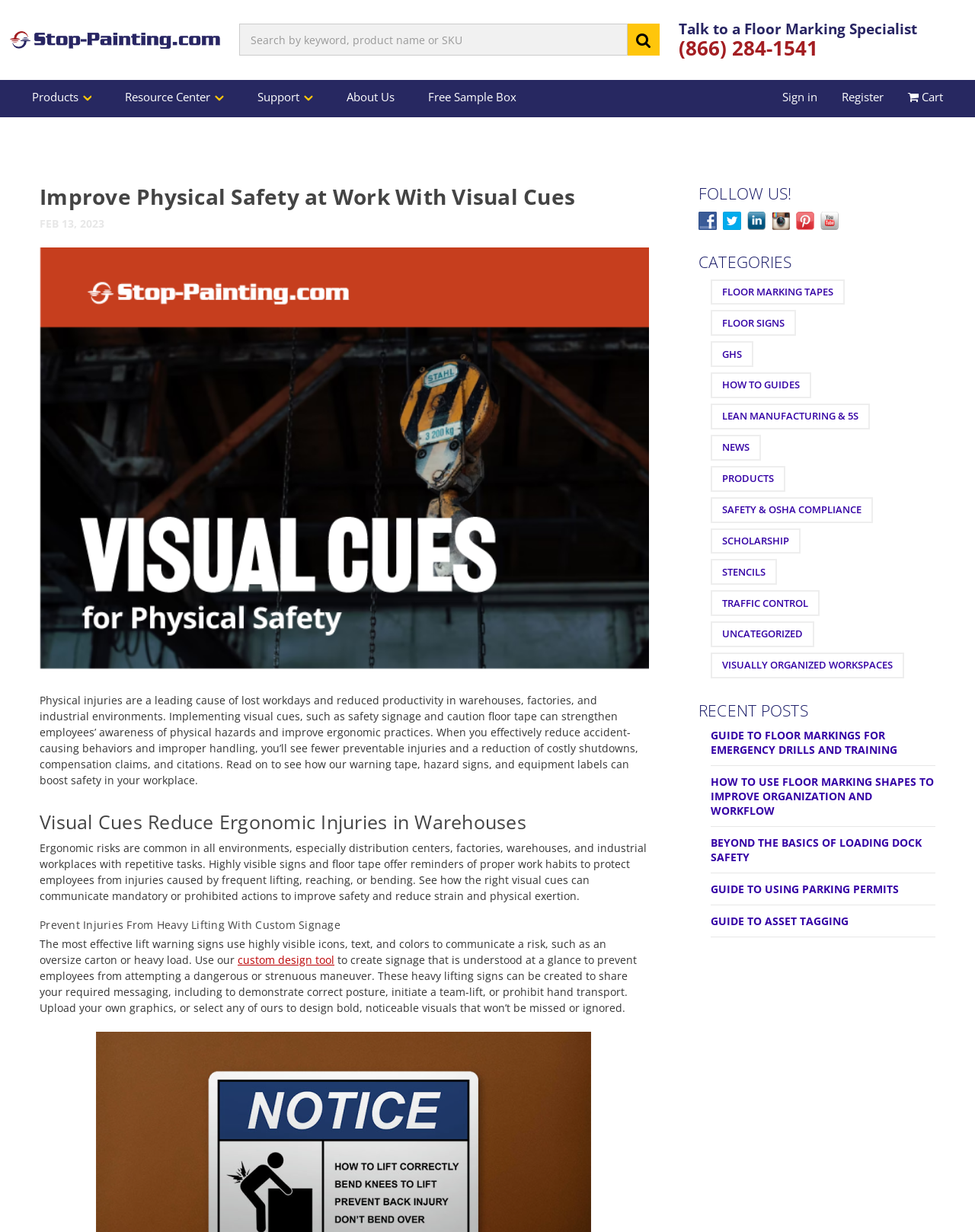Locate the bounding box coordinates of the clickable area needed to fulfill the instruction: "Talk to a floor marking specialist".

[0.696, 0.015, 0.94, 0.032]